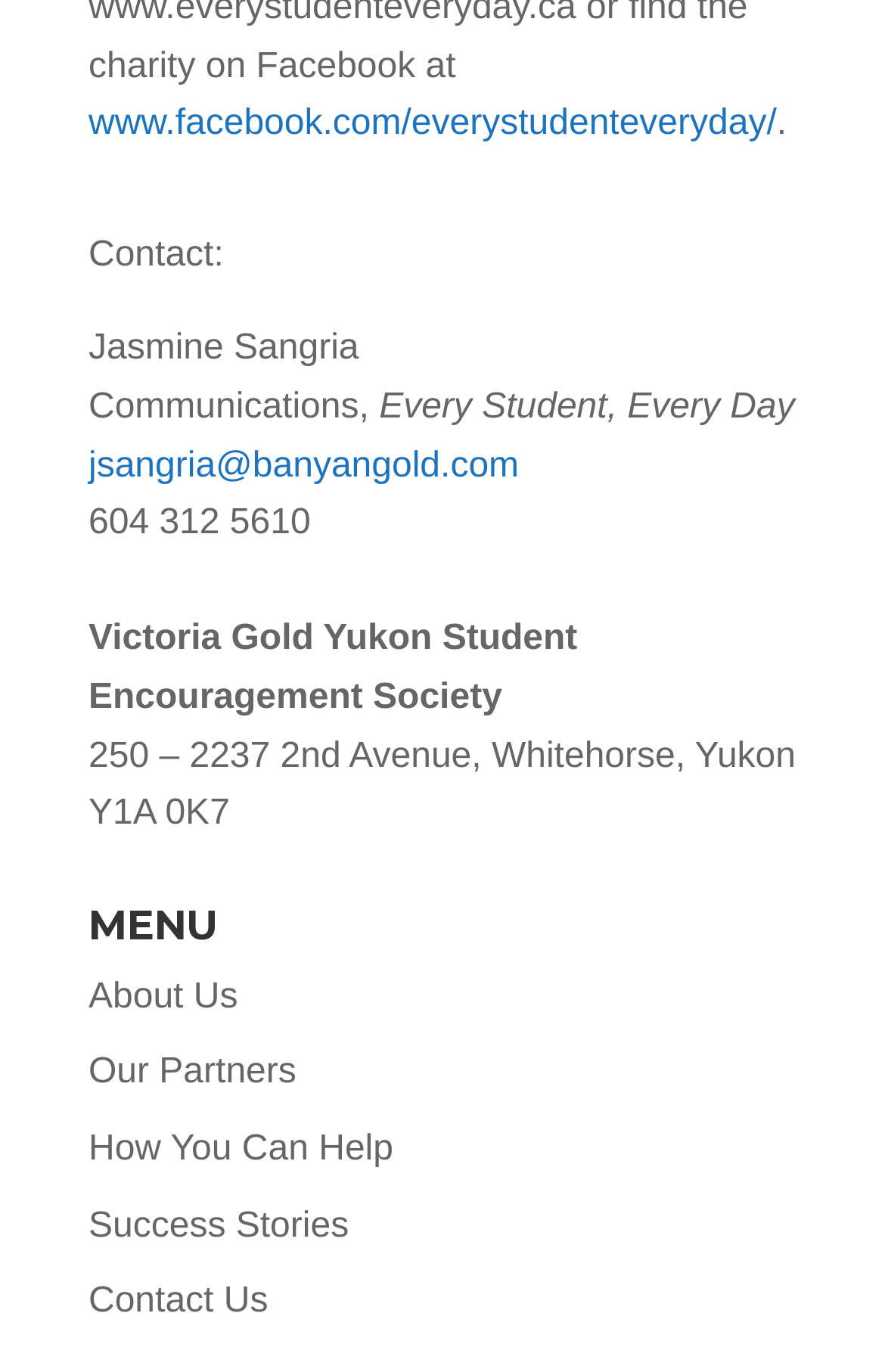Provide a brief response using a word or short phrase to this question:
What is the name of the organization?

Every Student, Every Day